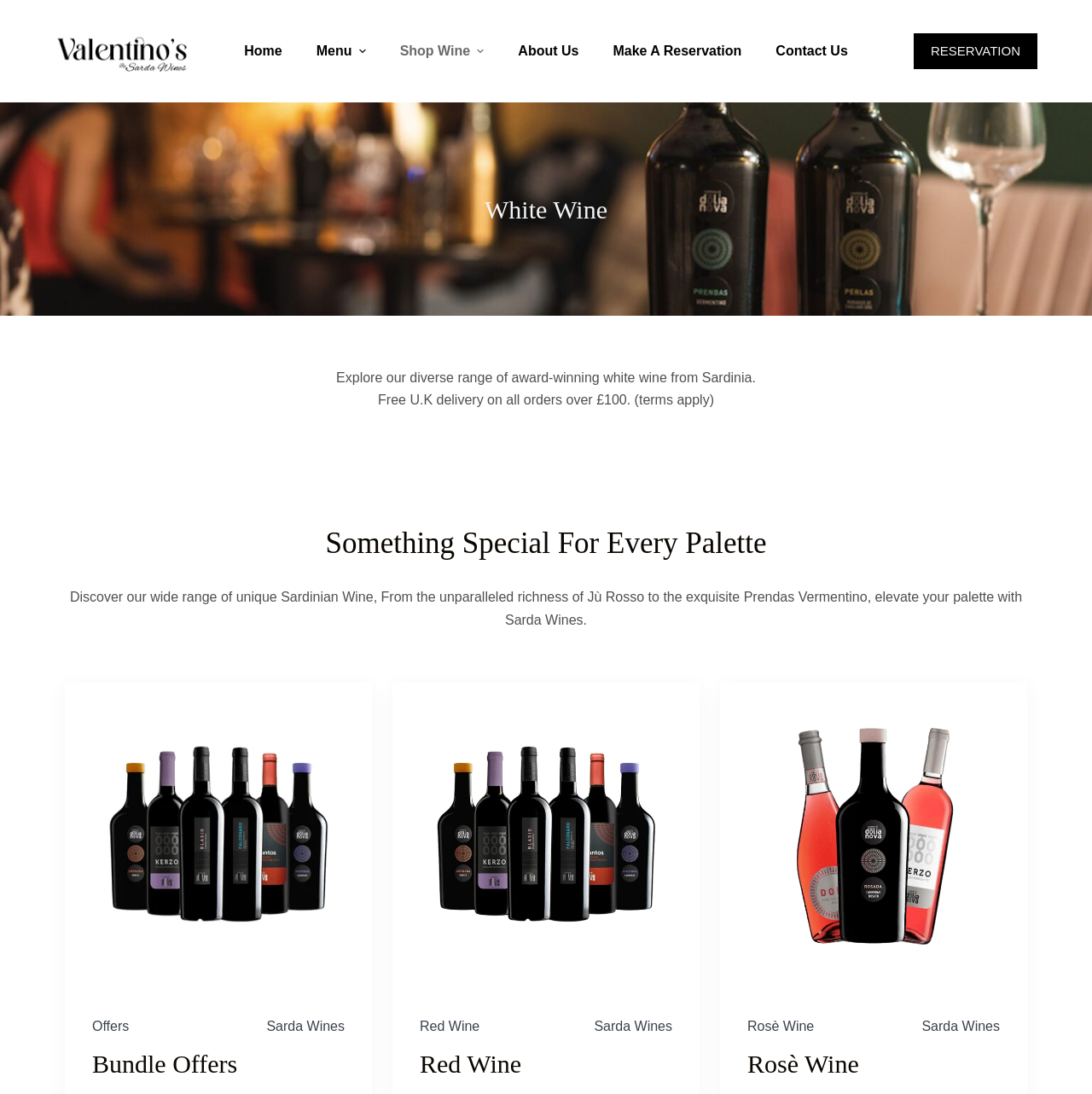Extract the bounding box for the UI element that matches this description: "Make A Reservation".

[0.546, 0.0, 0.695, 0.094]